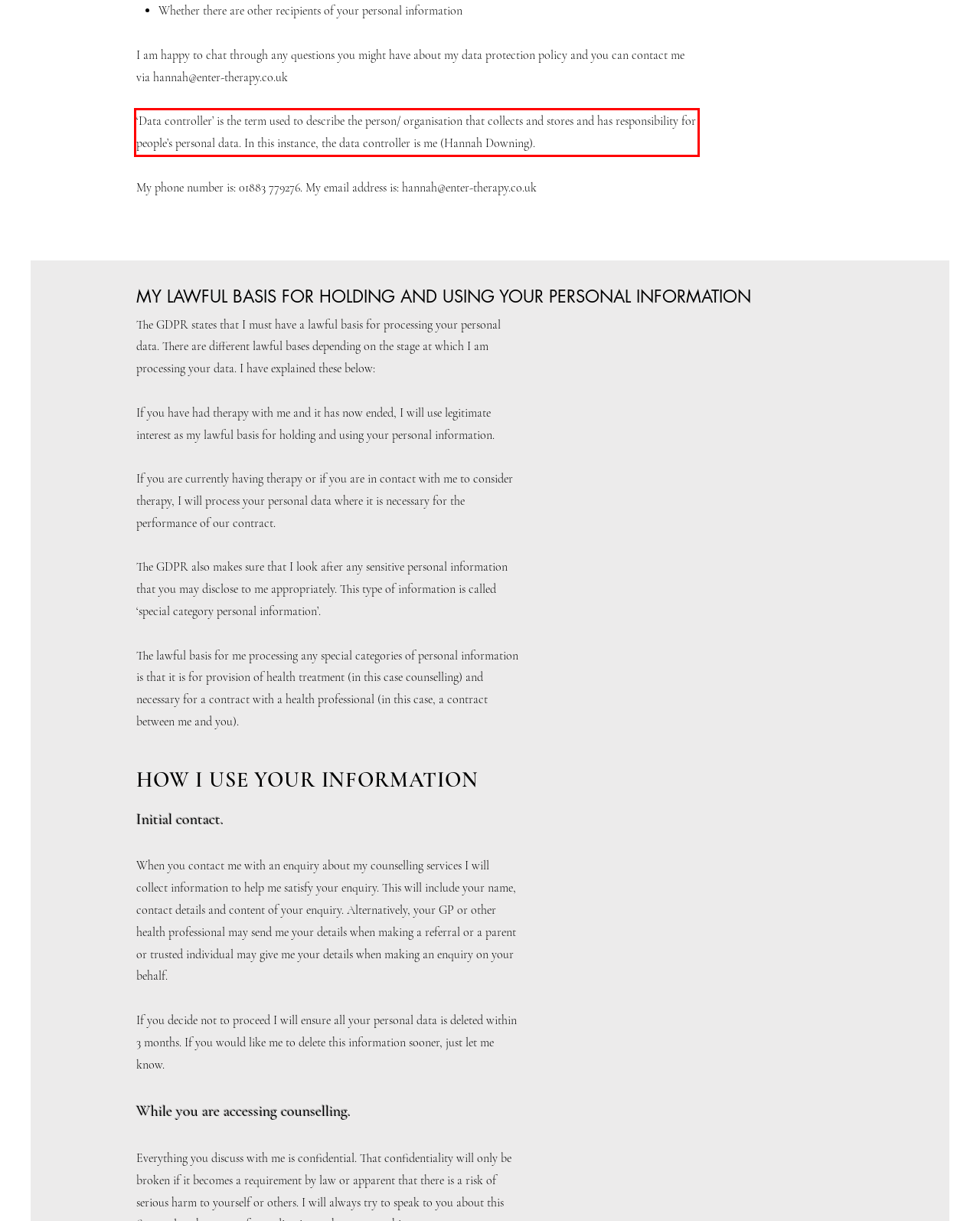You are presented with a webpage screenshot featuring a red bounding box. Perform OCR on the text inside the red bounding box and extract the content.

‘Data controller’ is the term used to describe the person/ organisation that collects and stores and has responsibility for people’s personal data. In this instance, the data controller is me (Hannah Downing).